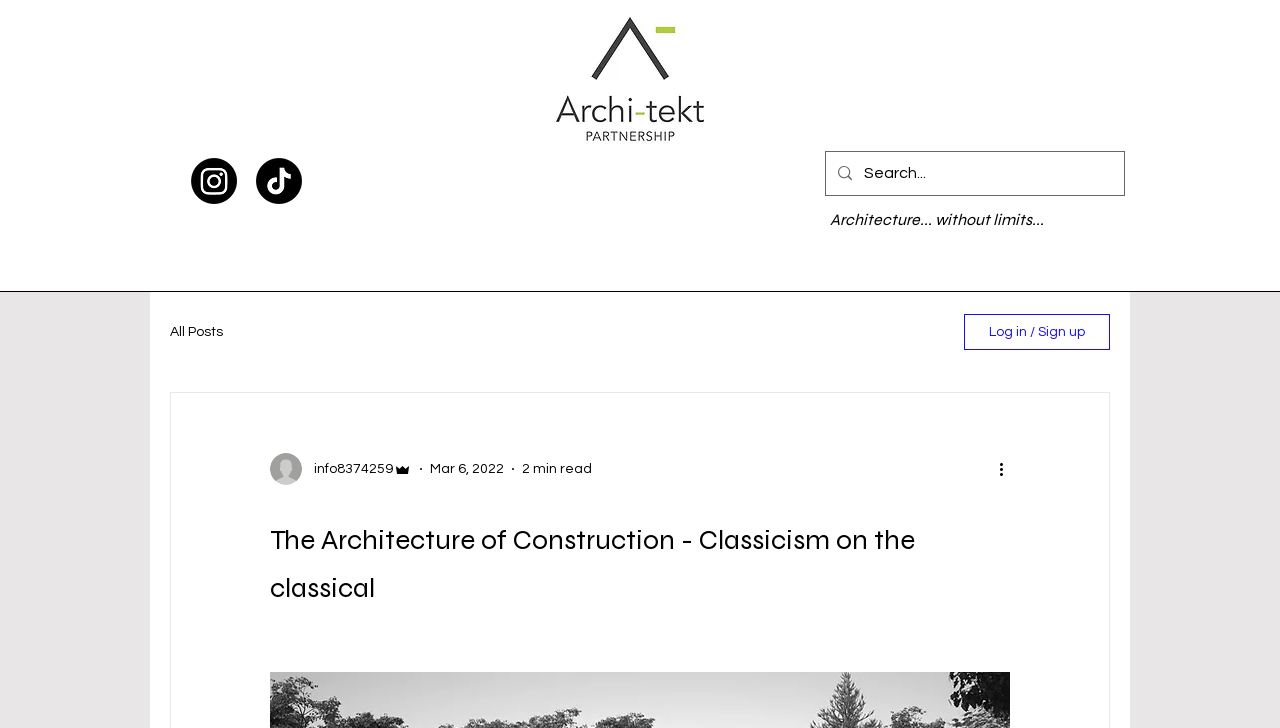Using the provided description: "aria-label="Search..." name="q" placeholder="Search..."", find the bounding box coordinates of the corresponding UI element. The output should be four float numbers between 0 and 1, in the format [left, top, right, bottom].

[0.675, 0.209, 0.845, 0.268]